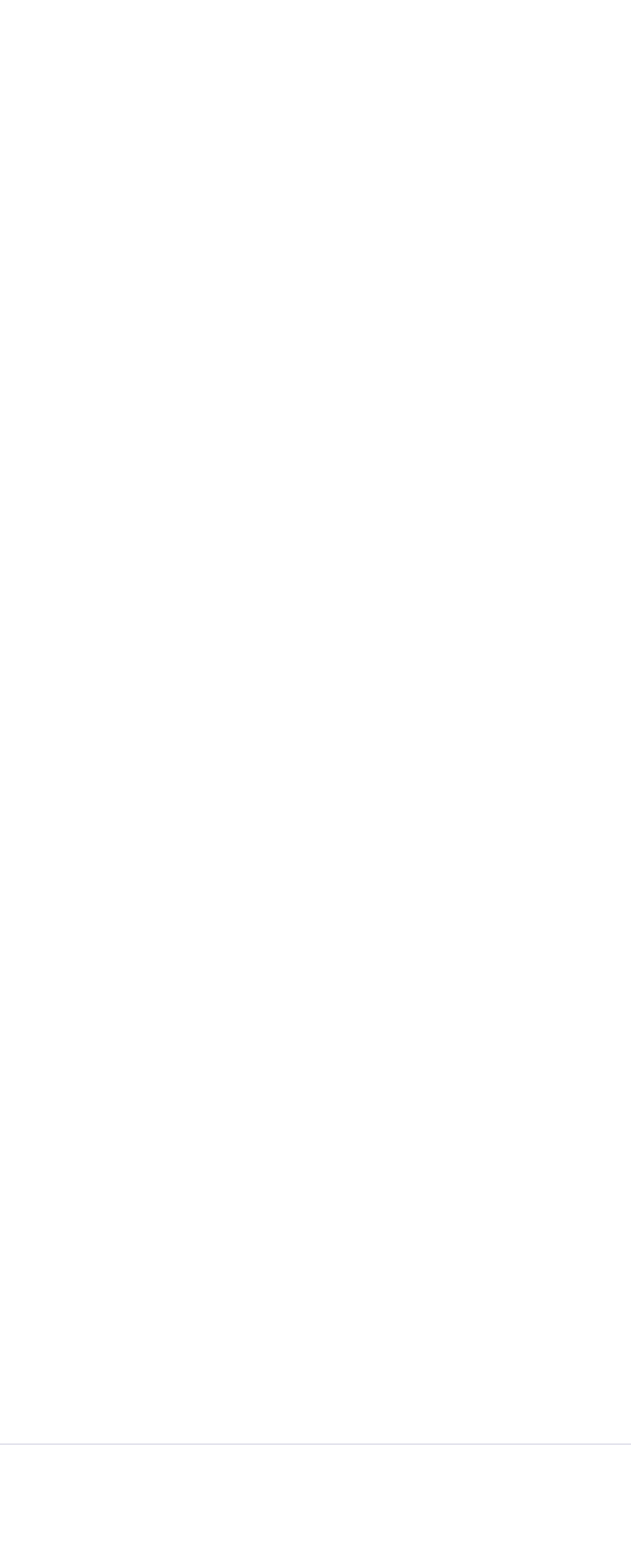Please examine the image and provide a detailed answer to the question: How many job categories are listed?

I counted the number of links under the 'Categories' heading, which are 'All Other Remote Jobs', 'Remote Back-End Programming Jobs', 'Remote Content Writing Jobs', and so on, until 'Remote Web3 and Blockchain Jobs'. There are 14 links in total.